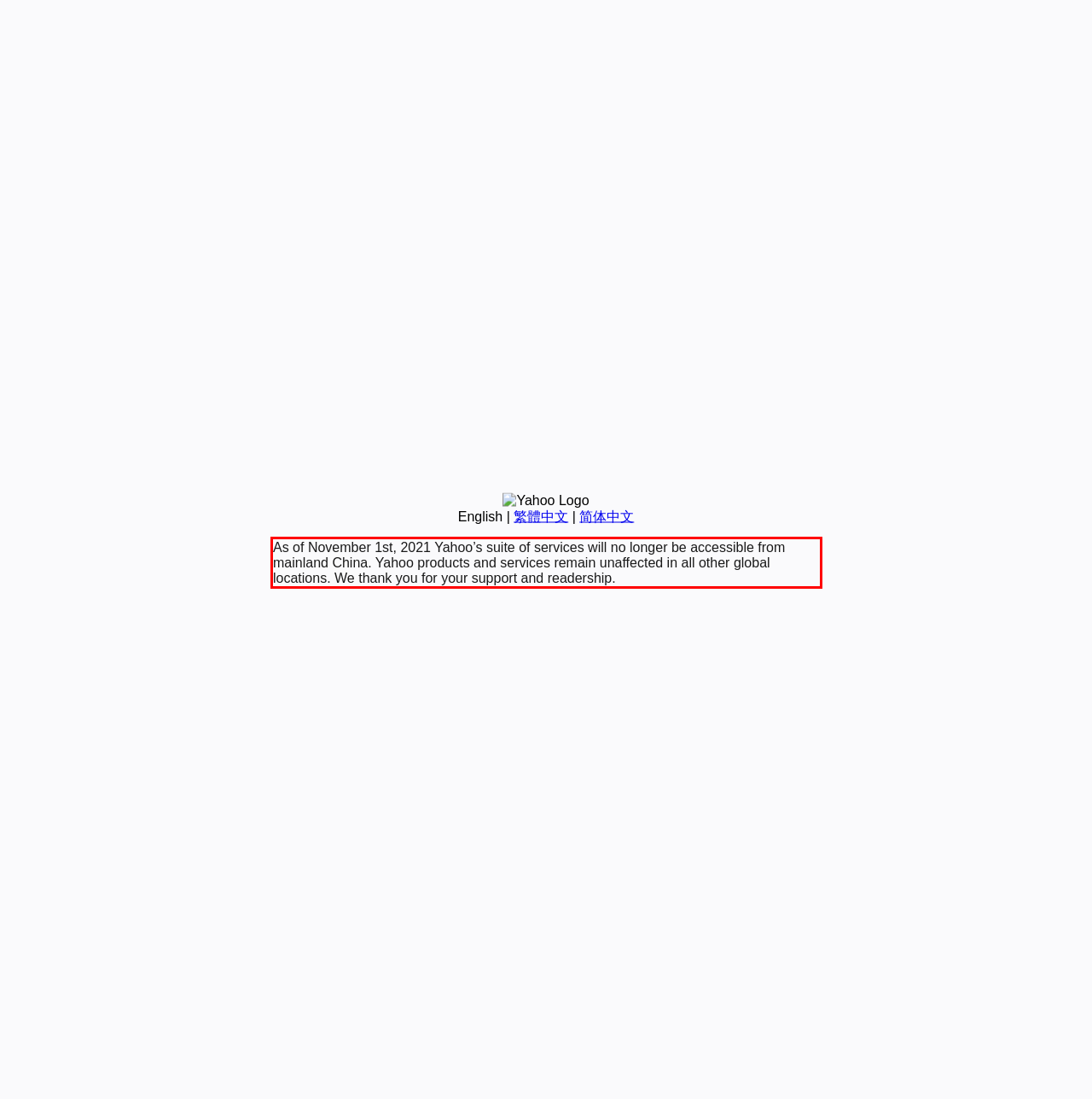Please take the screenshot of the webpage, find the red bounding box, and generate the text content that is within this red bounding box.

As of November 1st, 2021 Yahoo’s suite of services will no longer be accessible from mainland China. Yahoo products and services remain unaffected in all other global locations. We thank you for your support and readership.